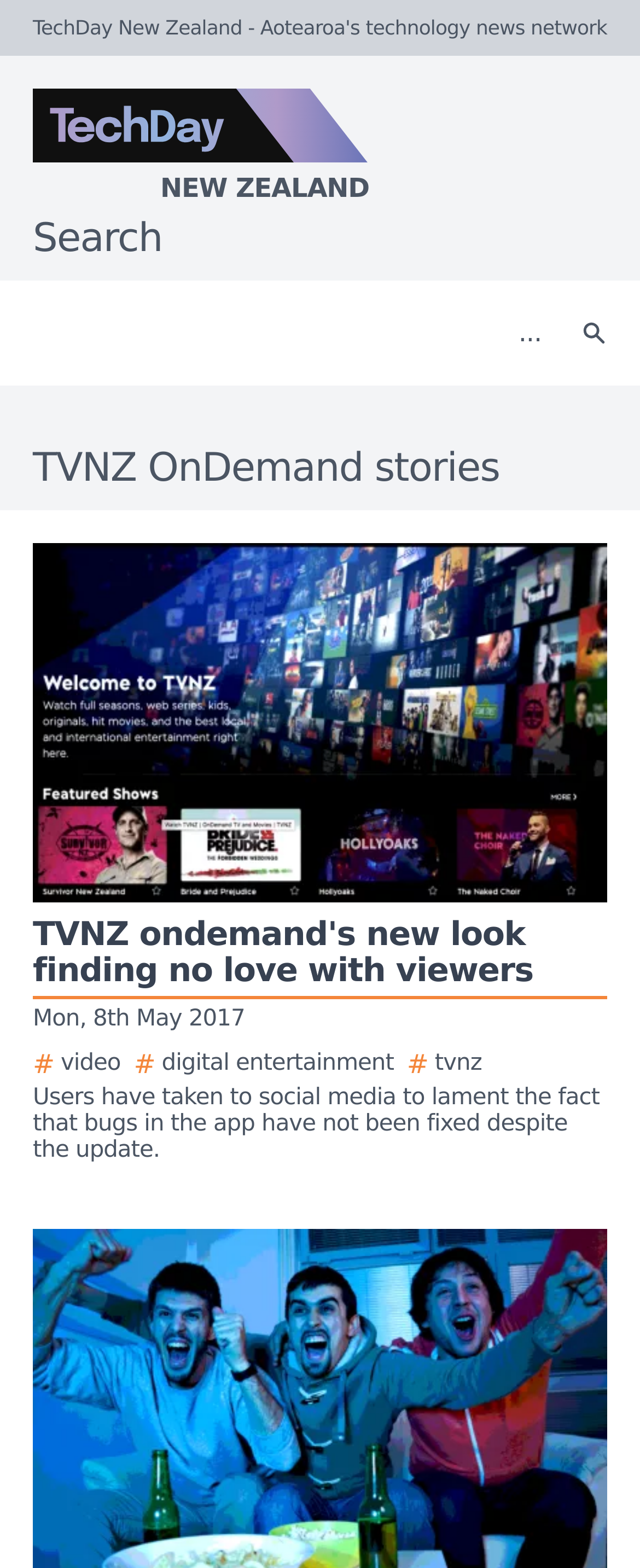Provide a single word or phrase answer to the question: 
How many search fields are there?

1